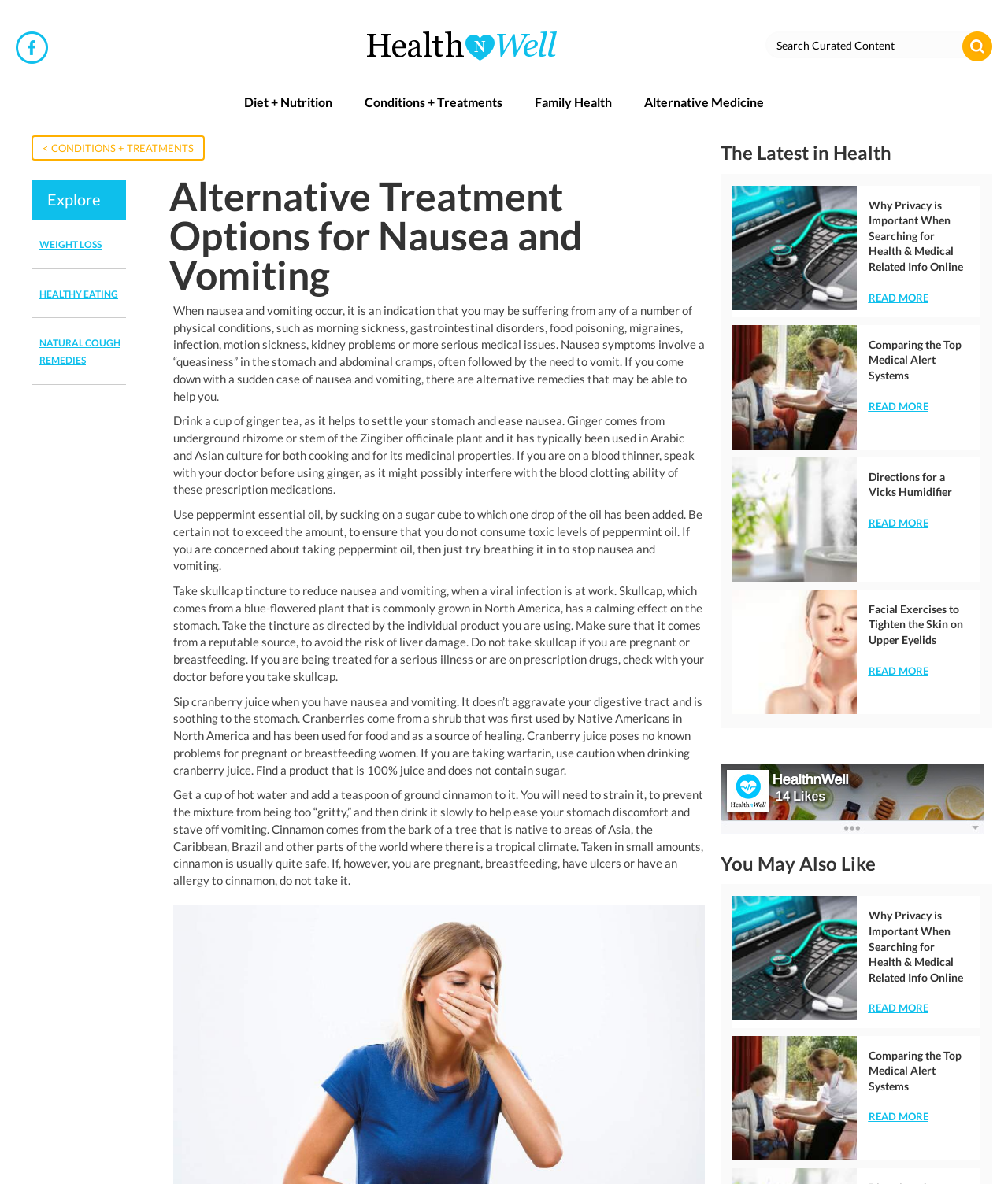How many links are there in the 'The Latest in Health' section?
Refer to the image and answer the question using a single word or phrase.

4